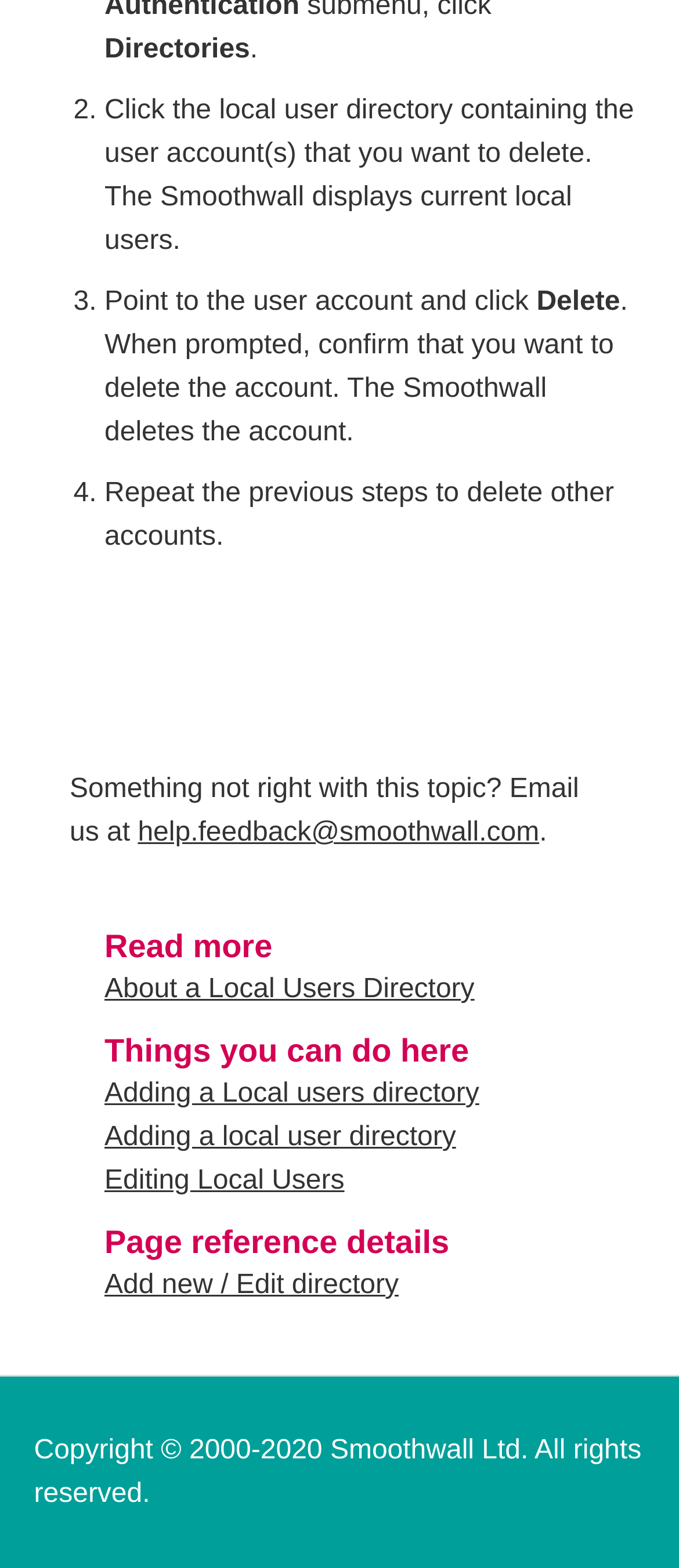Provide the bounding box for the UI element matching this description: "Editing Local Users".

[0.154, 0.743, 0.507, 0.761]